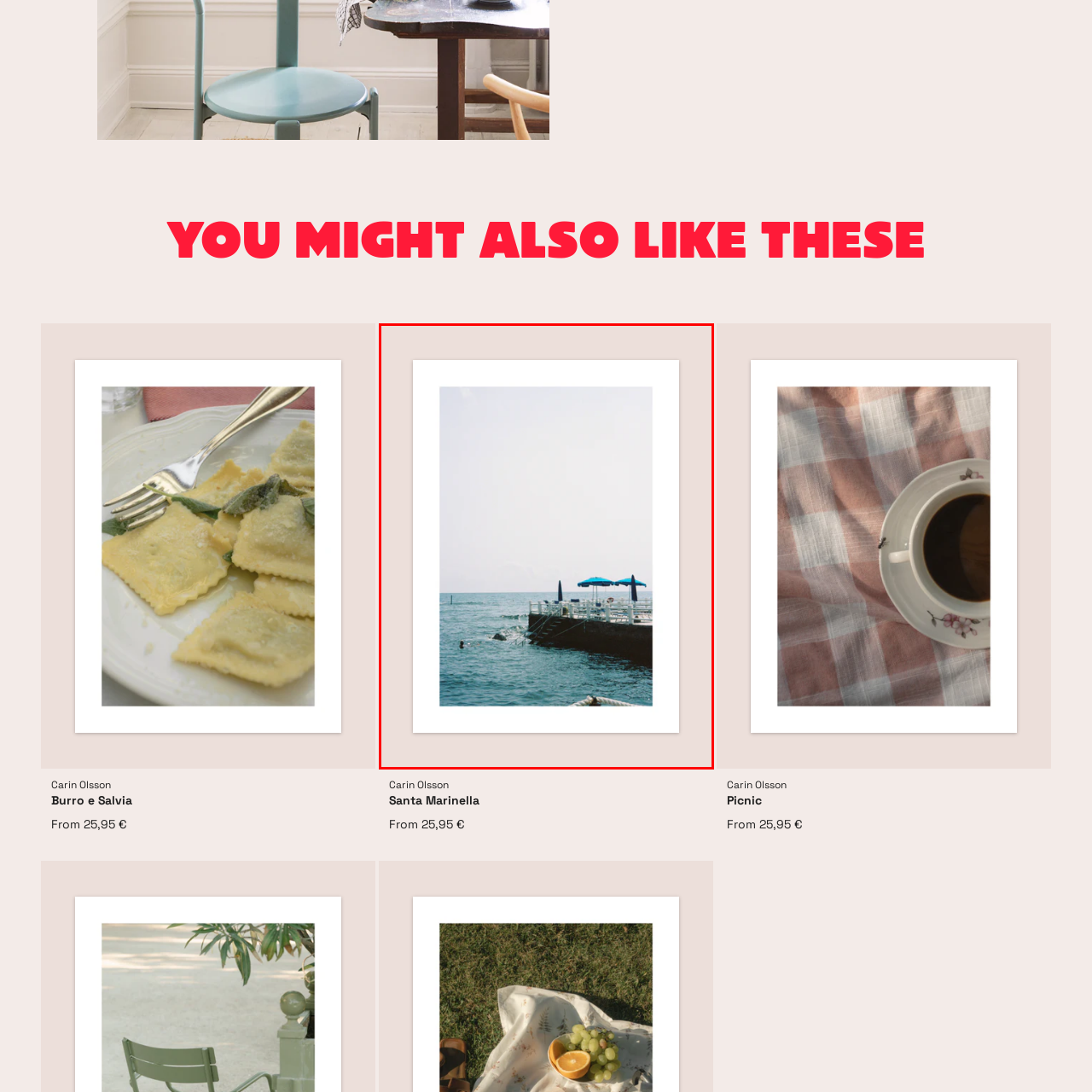What is the color of the sea in the image?
Analyze the image surrounded by the red bounding box and provide a thorough answer.

The caption describes the sea as having 'calm, turquoise waters', which indicates that the sea is turquoise in color.